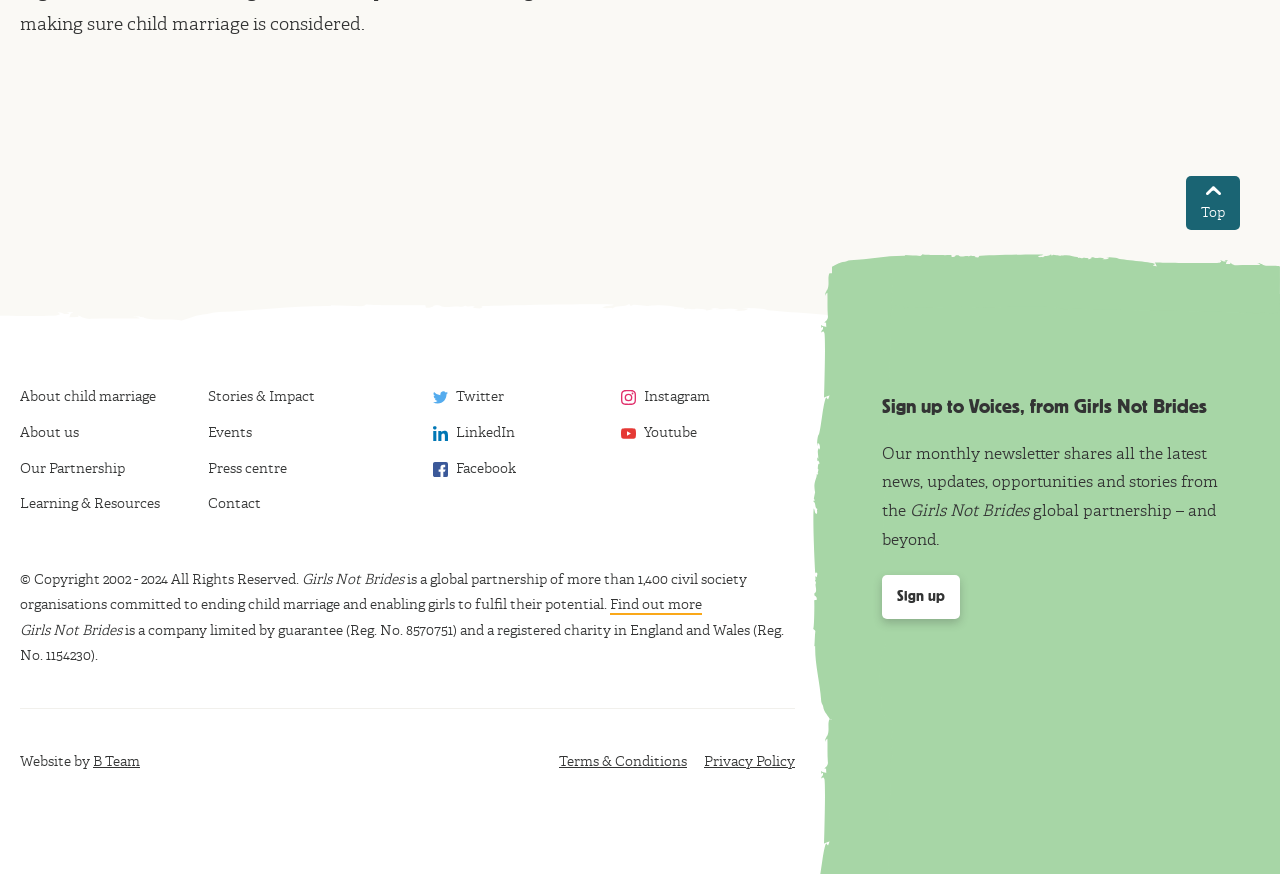Find and provide the bounding box coordinates for the UI element described here: "https://www.bfdi.bund.de/DE/Infothek/Anschriften_Links/anschriften_links-node.html". The coordinates should be given as four float numbers between 0 and 1: [left, top, right, bottom].

None